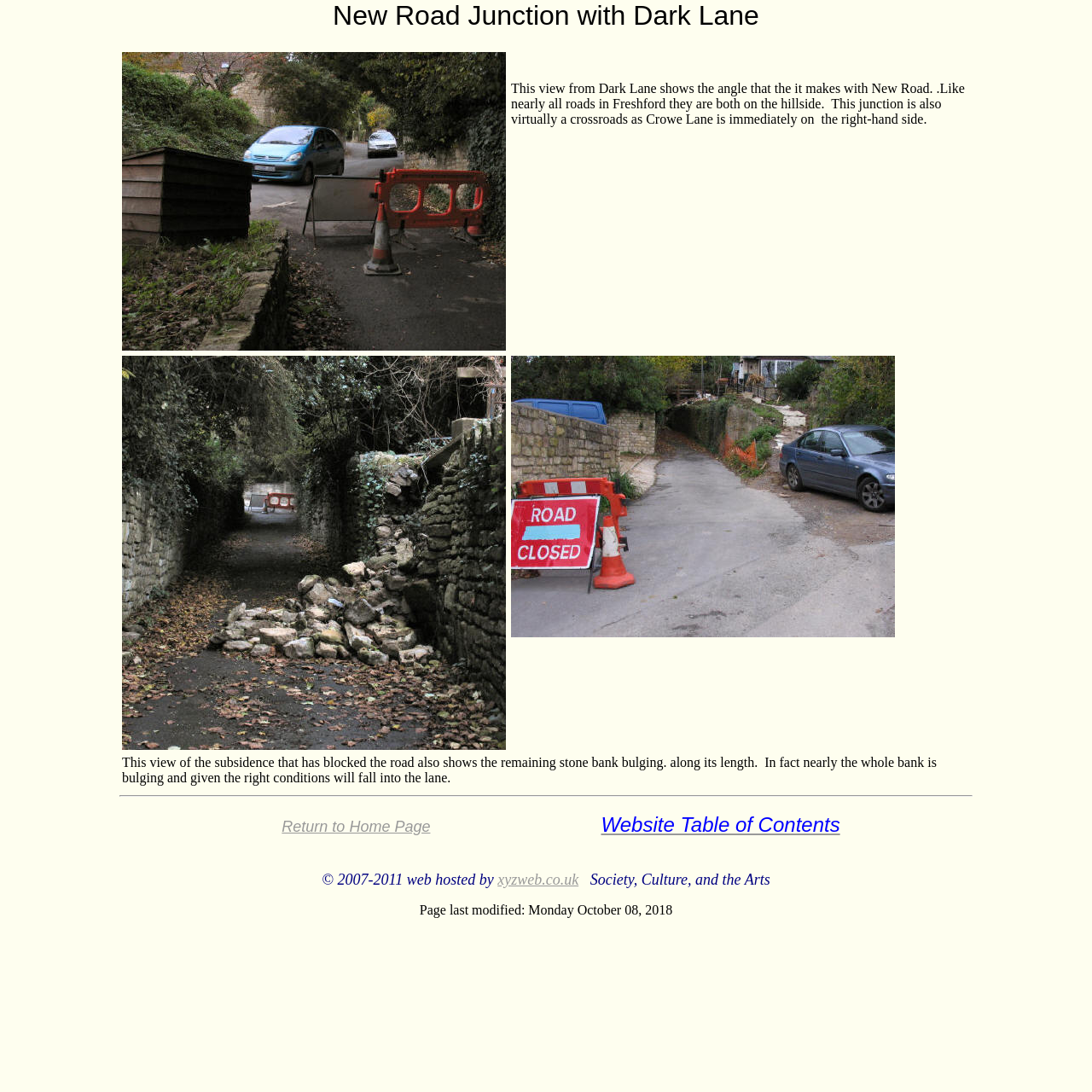How many images are on this webpage?
Please provide a single word or phrase as the answer based on the screenshot.

3